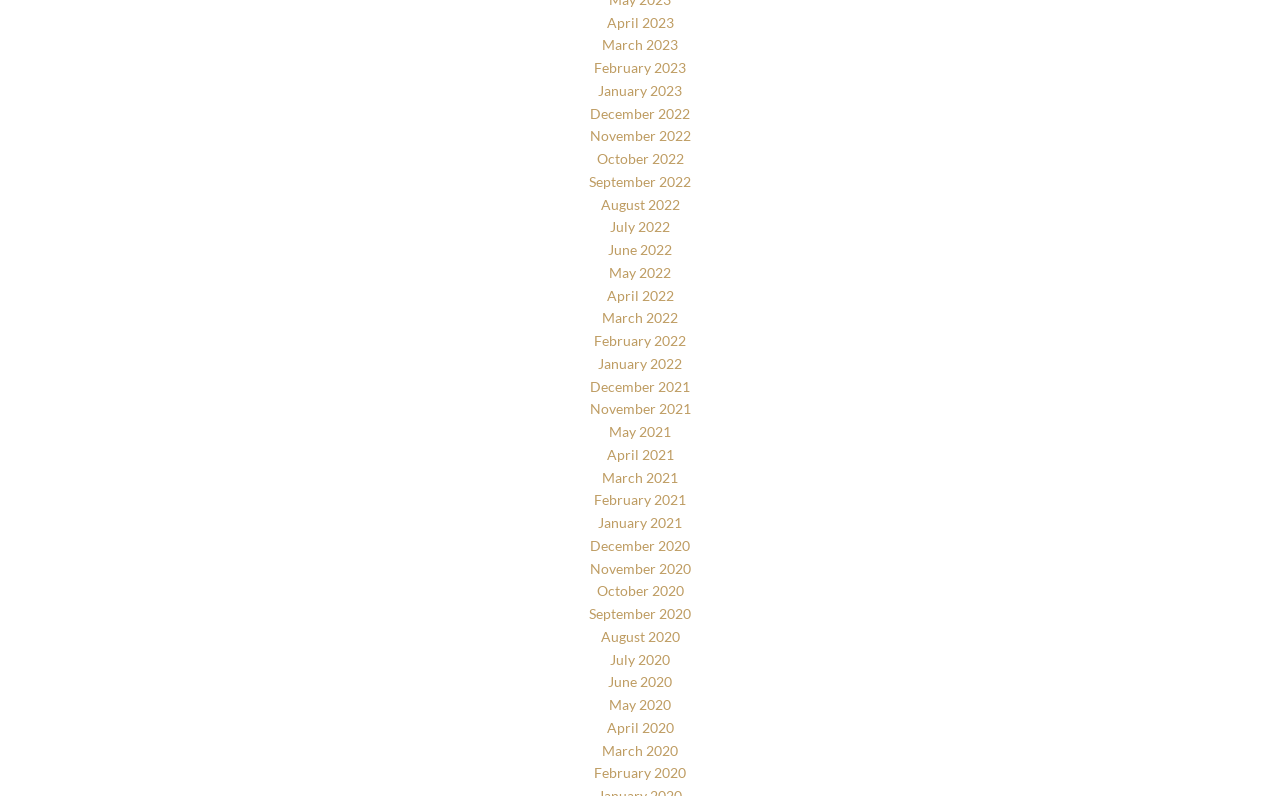Locate the bounding box coordinates of the clickable part needed for the task: "Visit Facebook page".

None